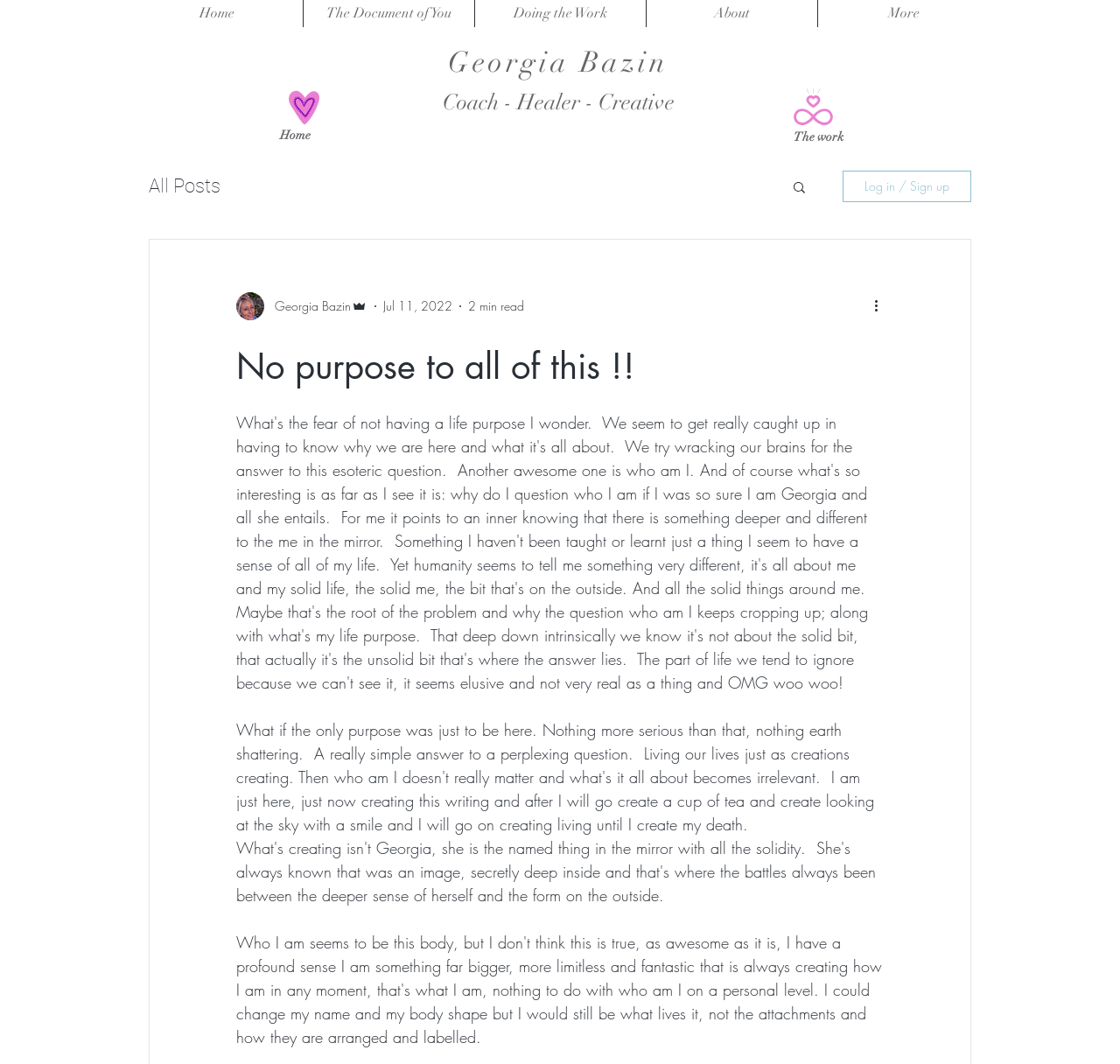Identify the bounding box for the described UI element: "Doing the Work".

[0.424, 0.0, 0.577, 0.025]